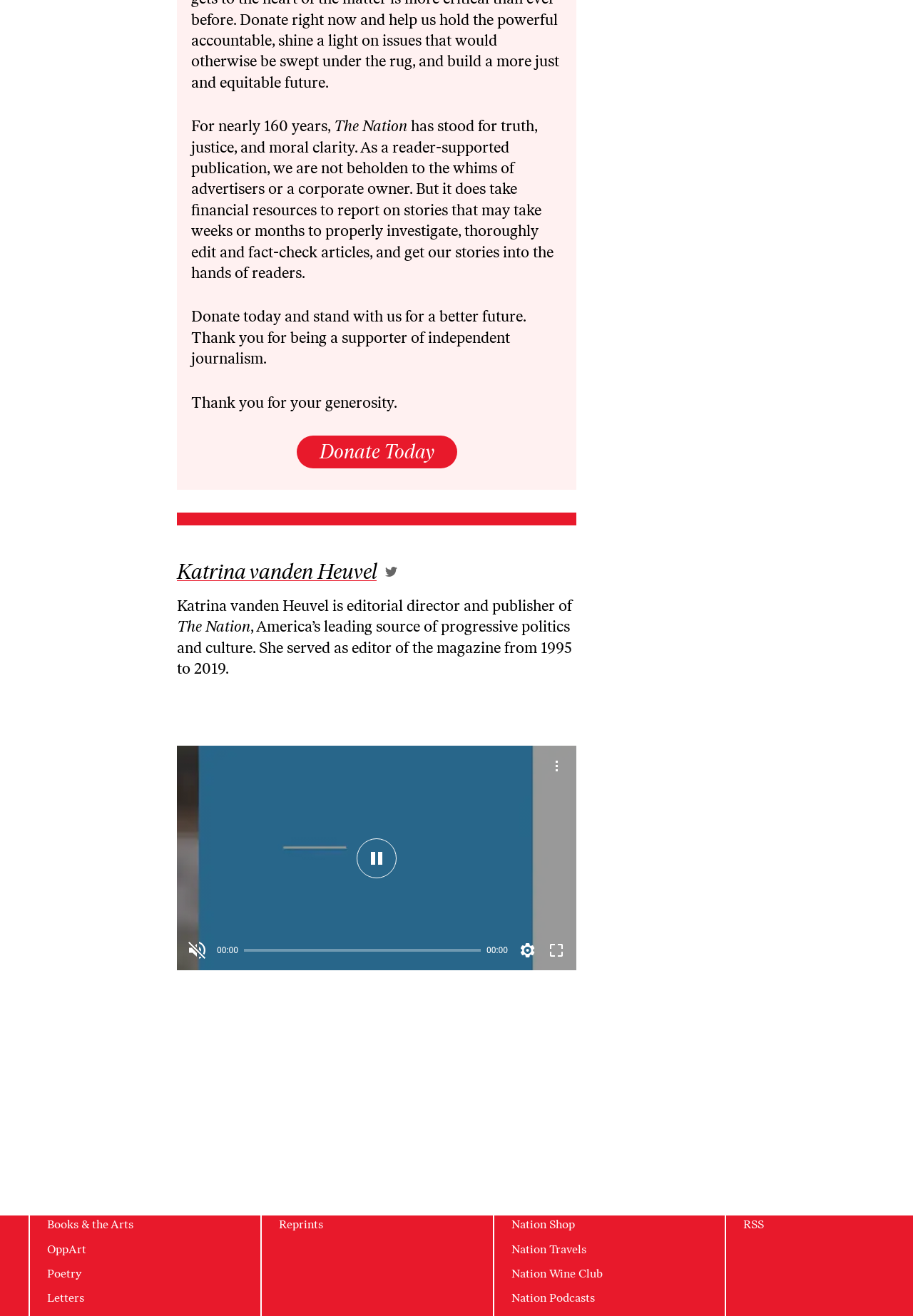Use a single word or phrase to answer the question: What is the name of the publication?

The Nation